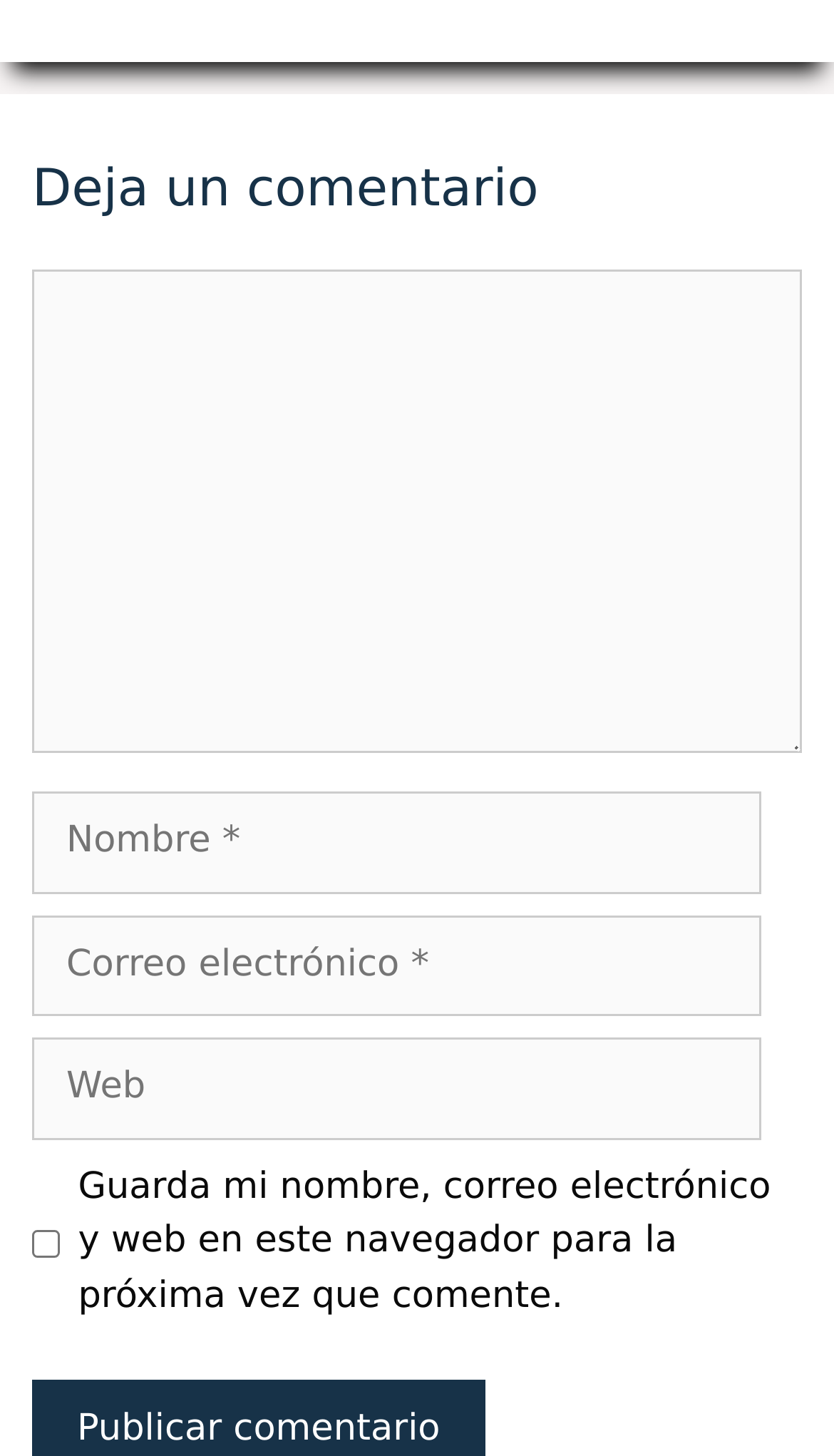Please provide a comprehensive answer to the question based on the screenshot: What is the purpose of the webpage?

The webpage has a heading 'Deja un comentario' which translates to 'Leave a comment' in English, and it has several input fields for users to enter their comment, name, email, and website. This suggests that the purpose of the webpage is to allow users to leave a comment.